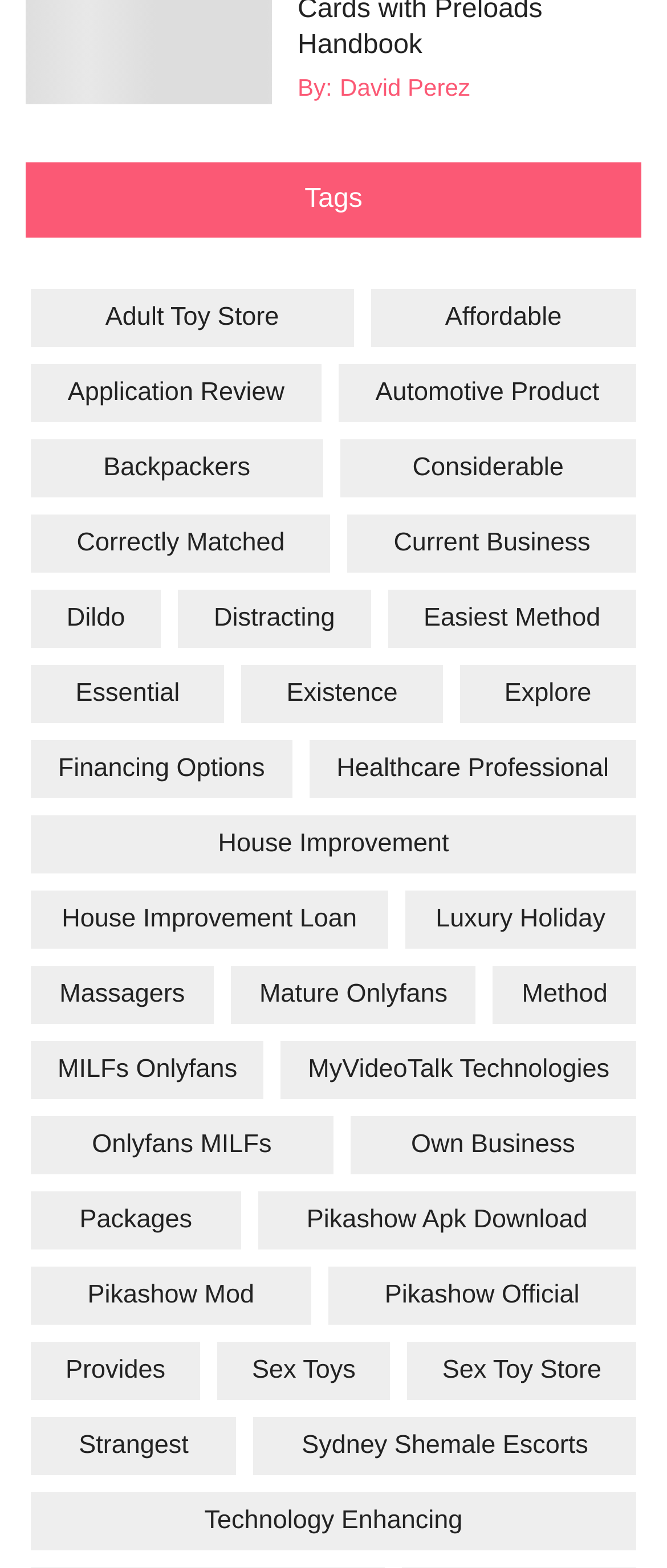Pinpoint the bounding box coordinates of the element to be clicked to execute the instruction: "Check the 'Sex Toys' link".

[0.378, 0.865, 0.533, 0.883]